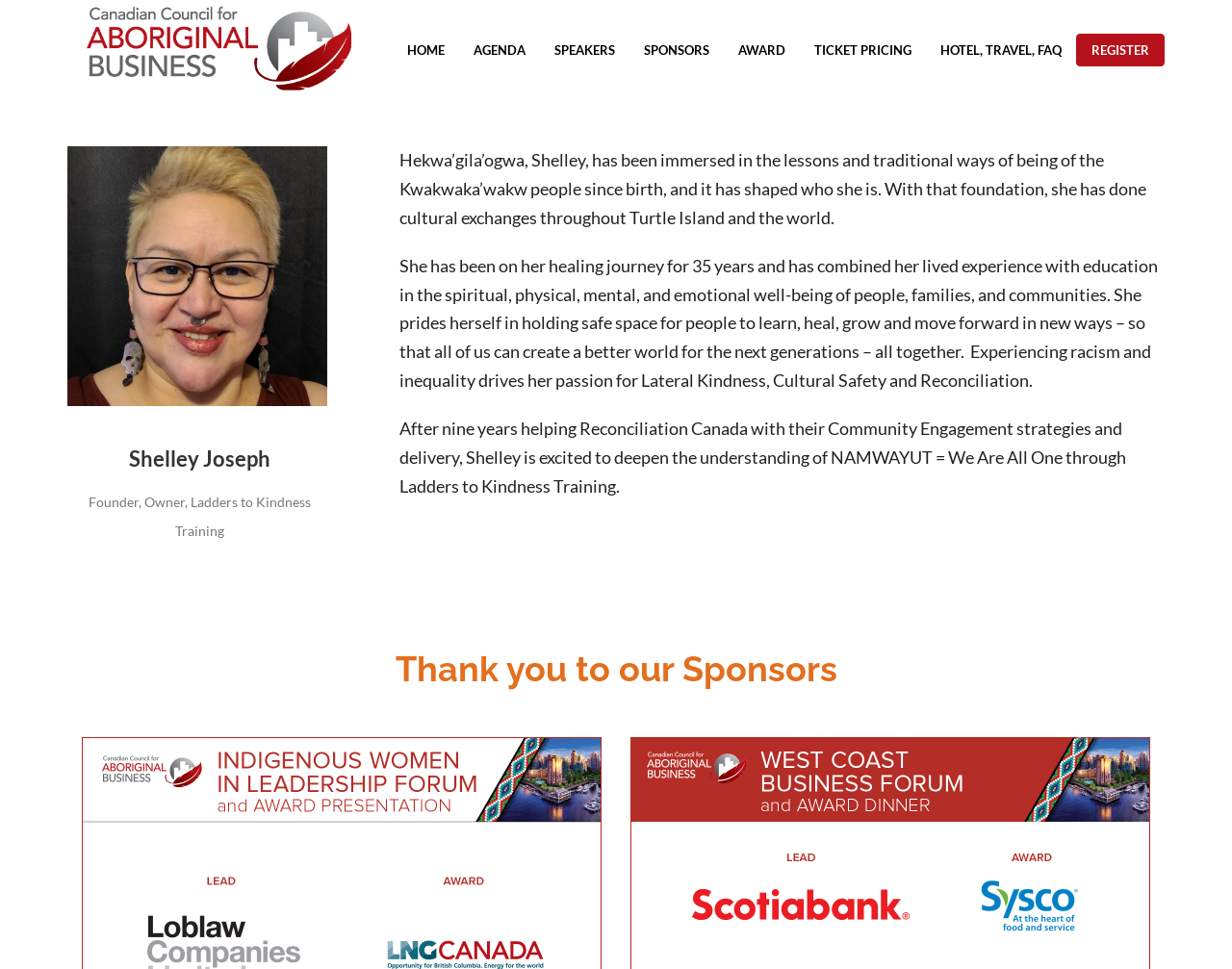Please identify the bounding box coordinates of where to click in order to follow the instruction: "Learn about Shelley Joseph".

[0.055, 0.151, 0.266, 0.419]